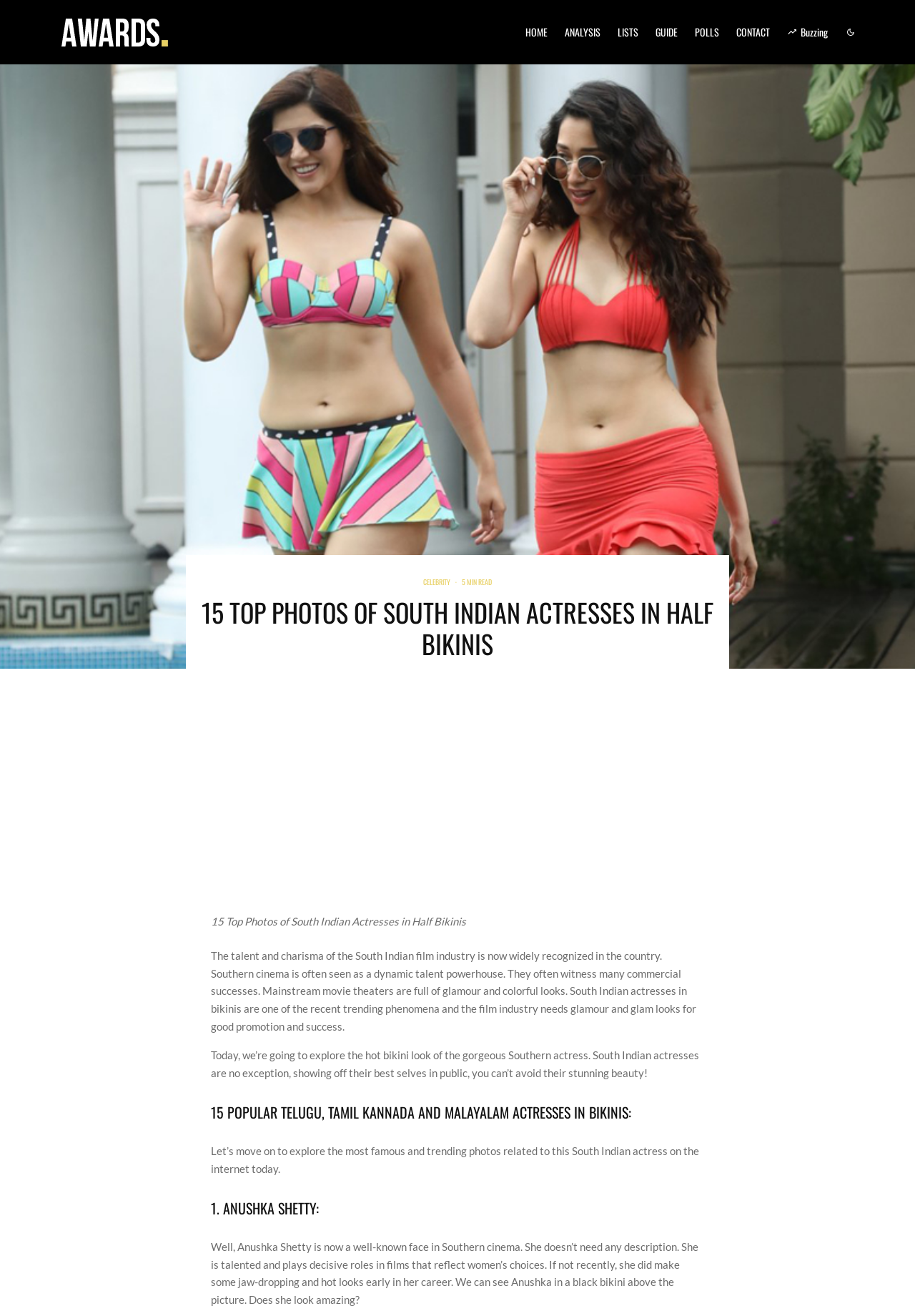What is the purpose of the webpage?
Look at the image and answer with only one word or phrase.

To showcase glamour and beauty